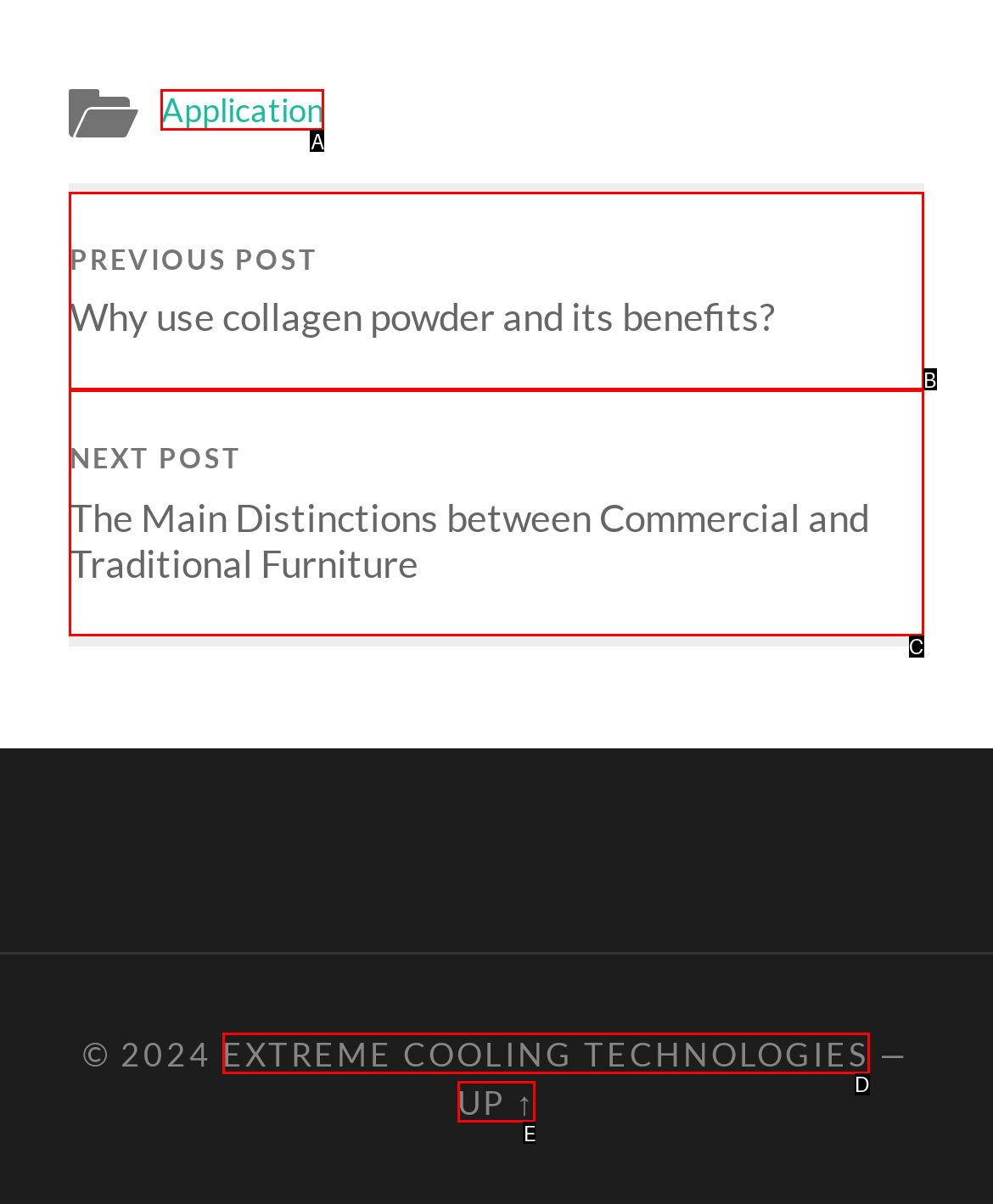Tell me which one HTML element best matches the description: Up ↑
Answer with the option's letter from the given choices directly.

E